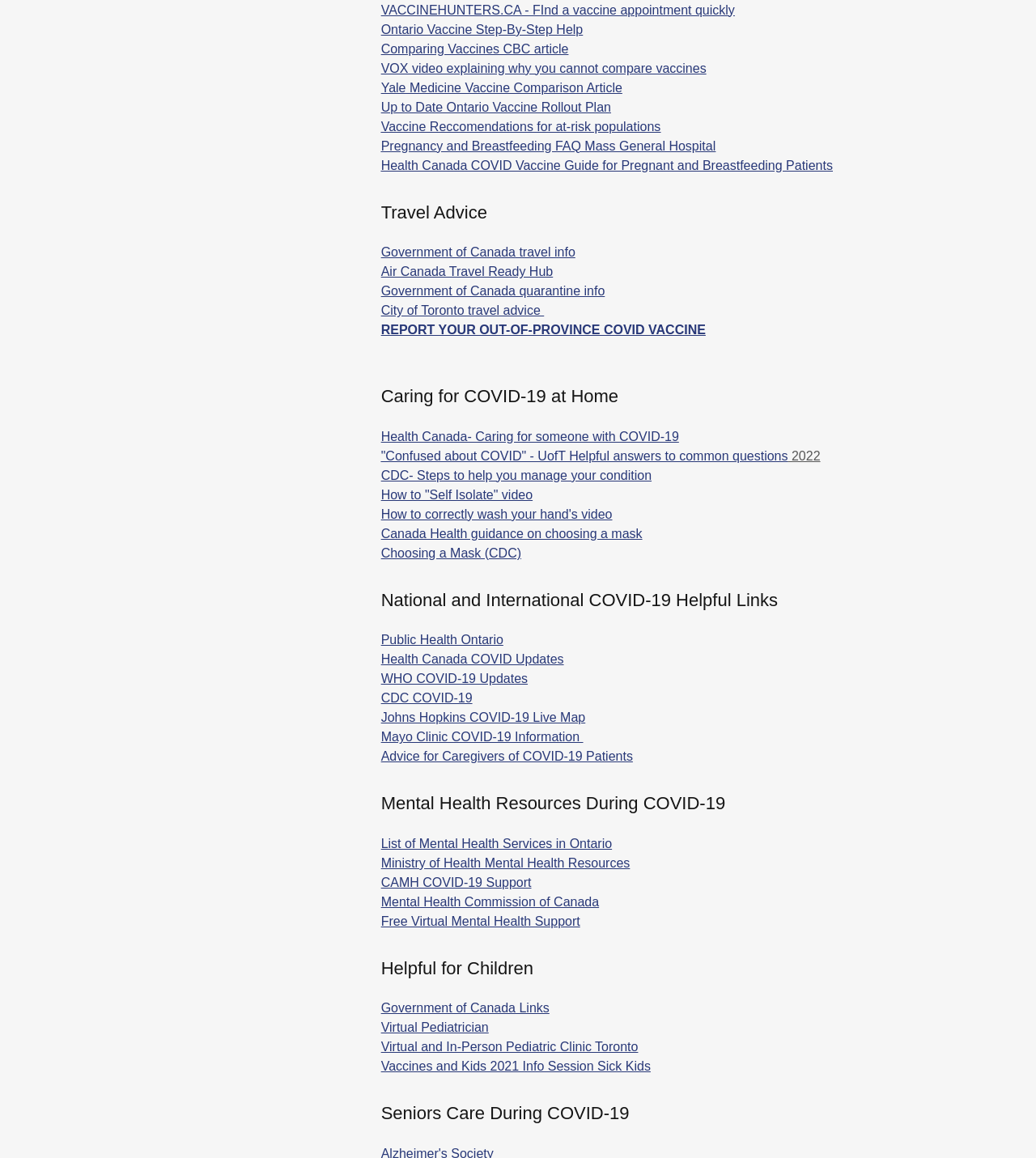How many links are under 'Travel Advice'?
Based on the screenshot, provide your answer in one word or phrase.

5